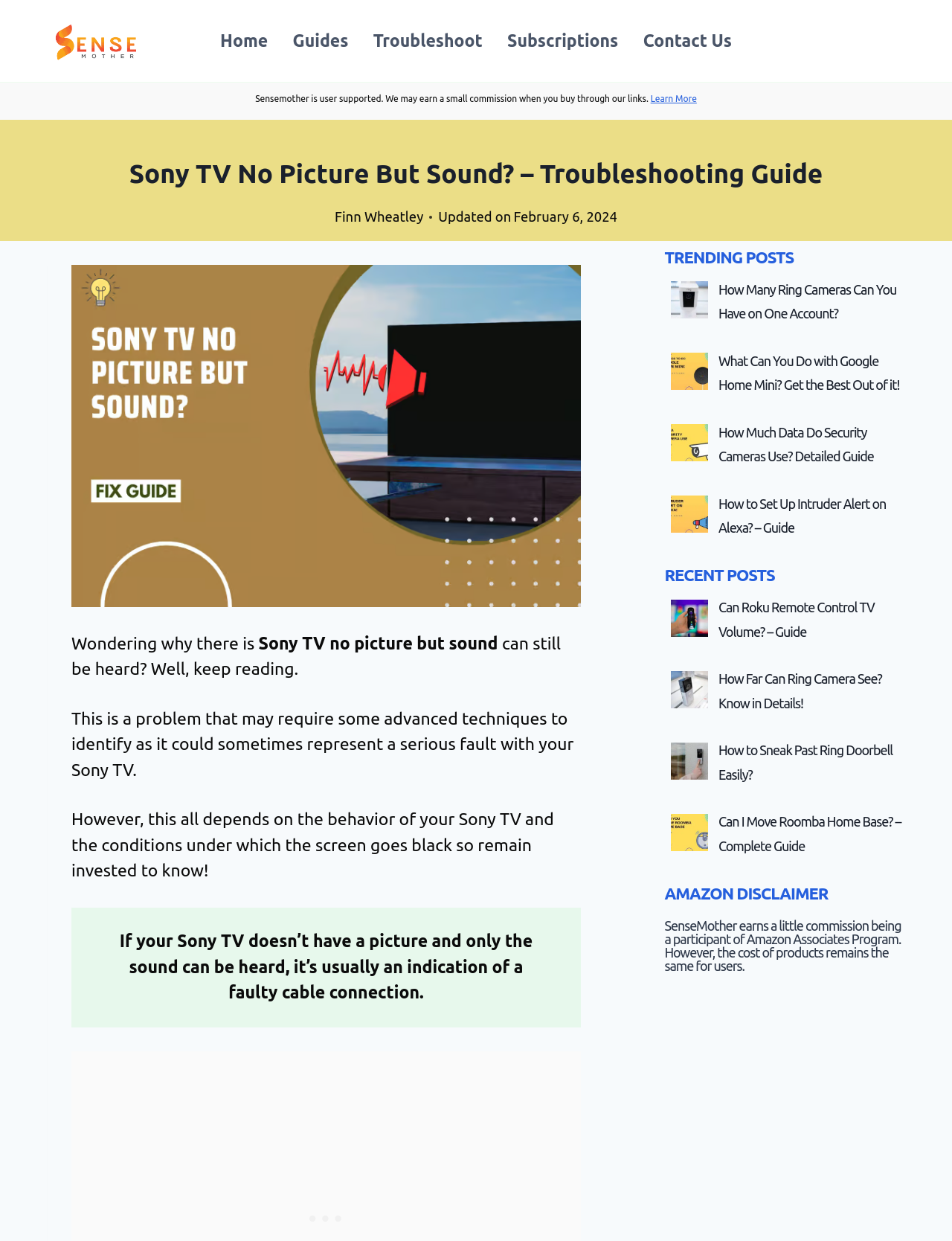What is the name of the website?
Please answer the question with a detailed response using the information from the screenshot.

The name of the website can be found in the top-left corner of the webpage, where the logo 'sensemother' is displayed.